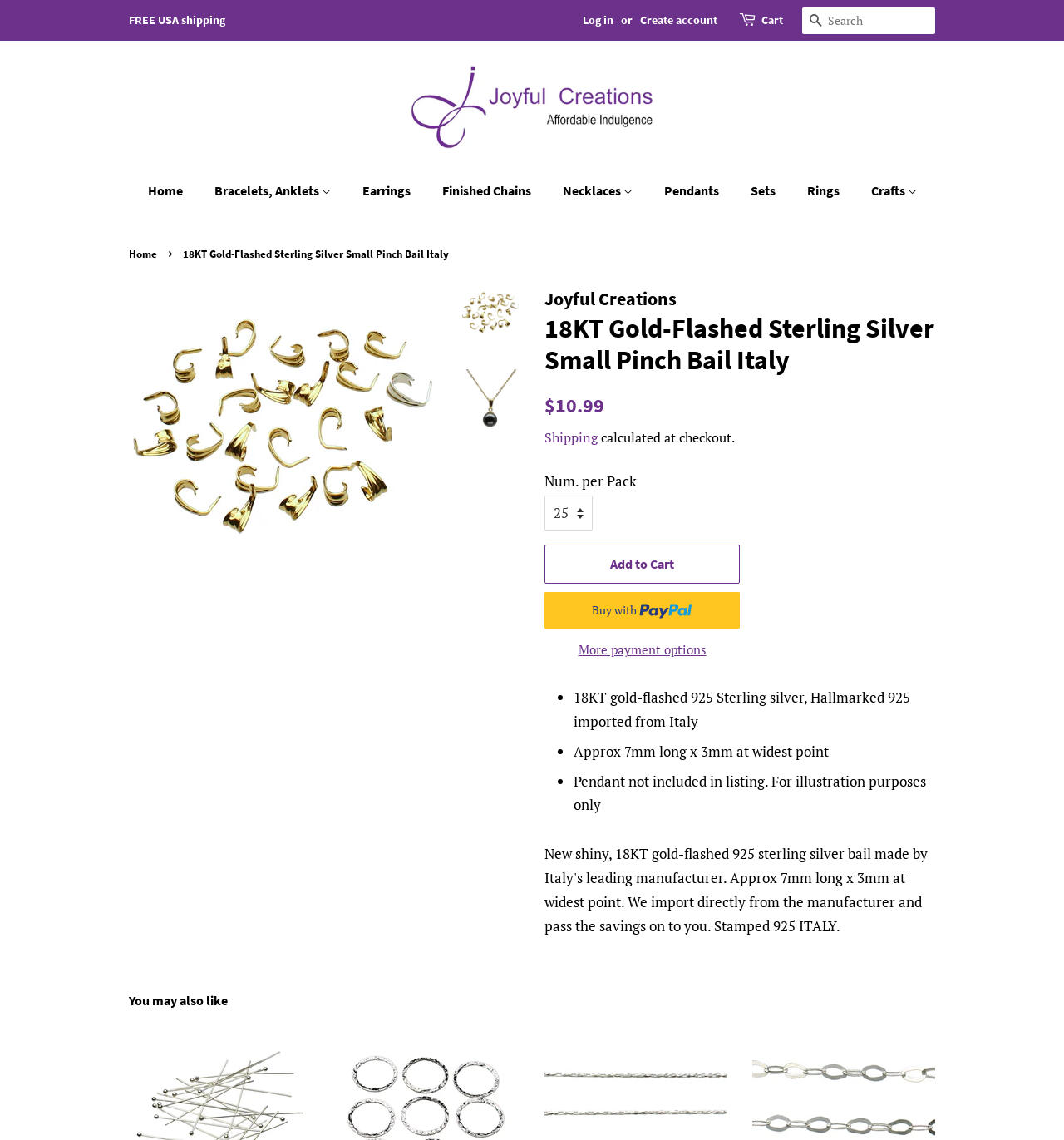Answer this question using a single word or a brief phrase:
What is the price of the product?

$10.99